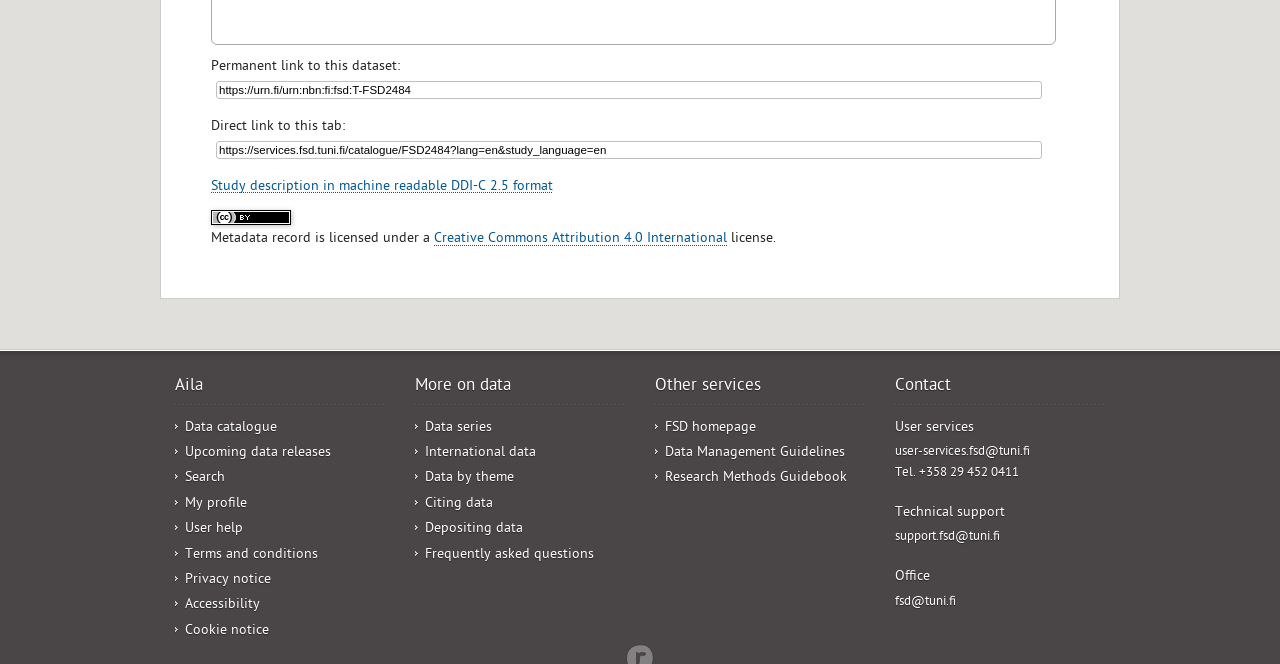Carefully observe the image and respond to the question with a detailed answer:
What is the contact email for user services?

I found the contact email for user services by looking at the link 'user-services.fsd@tuni.fi' which is listed under the heading 'User services'.